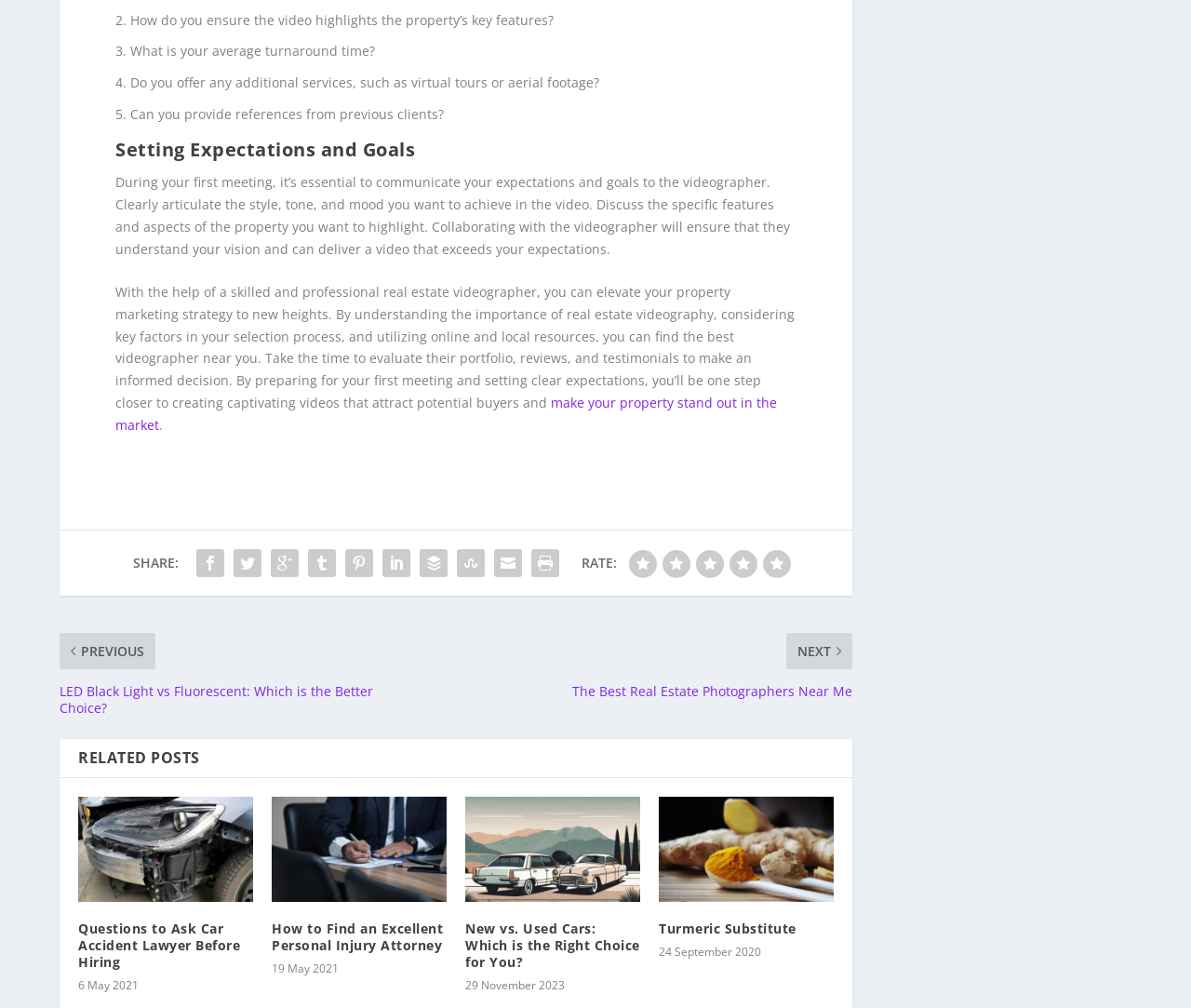Find the bounding box coordinates of the clickable area required to complete the following action: "Check the article about Turmeric Substitute".

[0.553, 0.778, 0.7, 0.882]